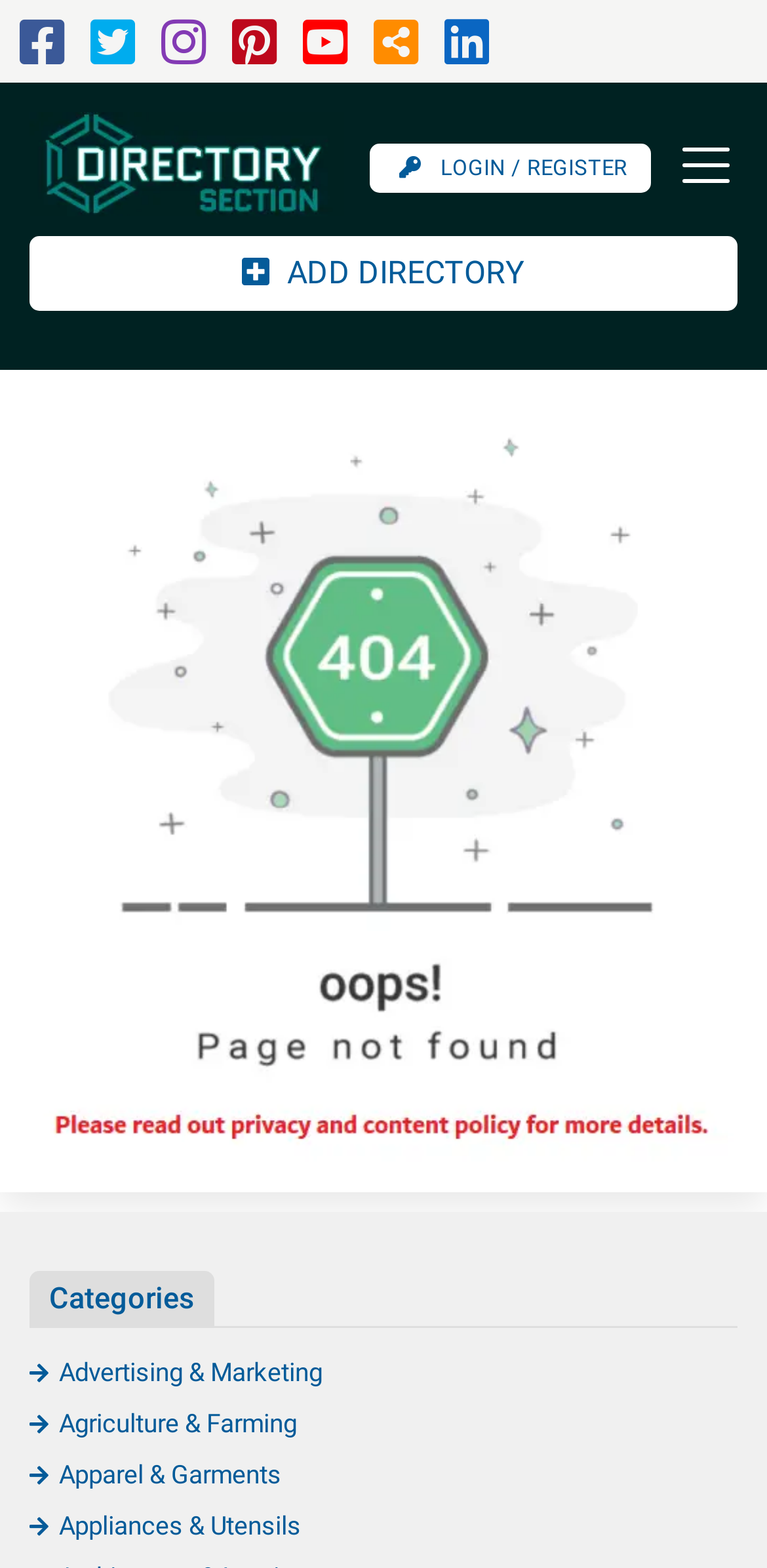Please determine the bounding box coordinates of the element to click in order to execute the following instruction: "Click on the 'december' link". The coordinates should be four float numbers between 0 and 1, specified as [left, top, right, bottom].

None